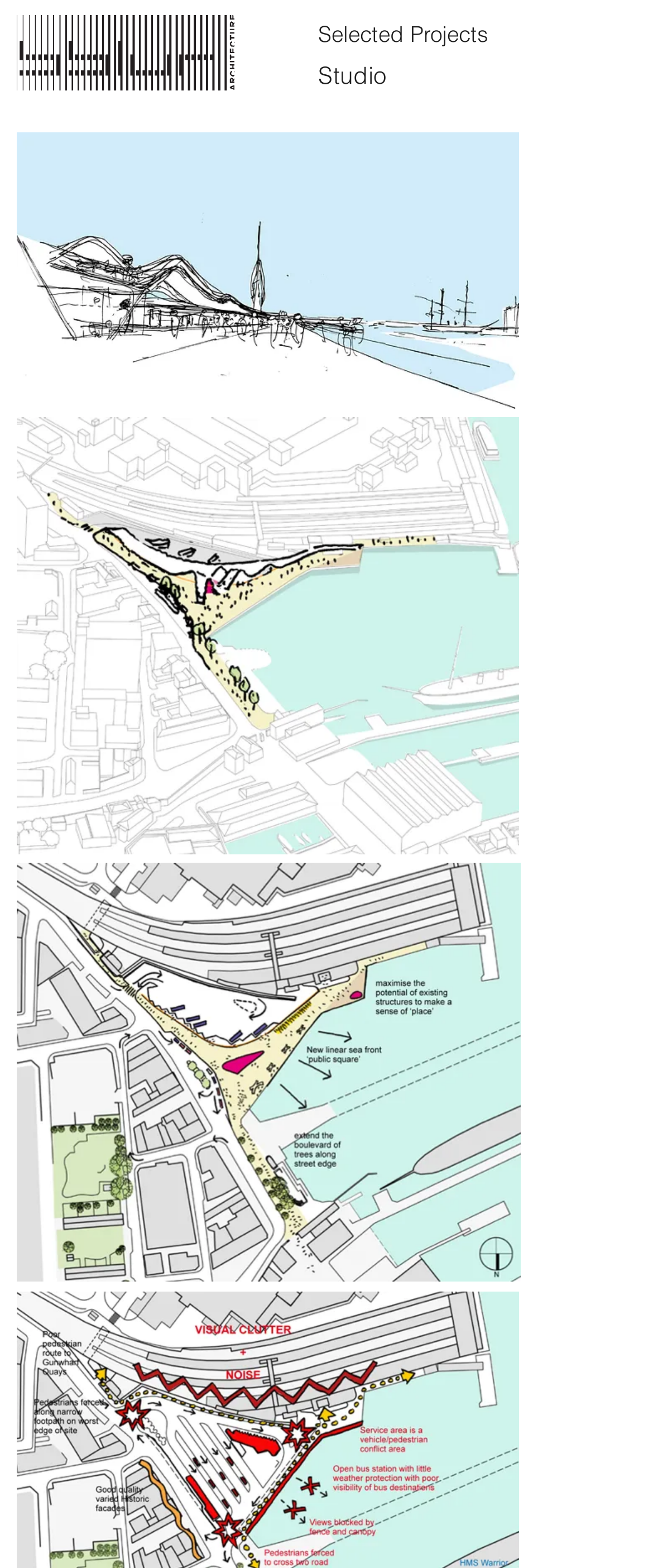Determine the bounding box for the UI element as described: "Studio". The coordinates should be represented as four float numbers between 0 and 1, formatted as [left, top, right, bottom].

[0.487, 0.036, 0.895, 0.061]